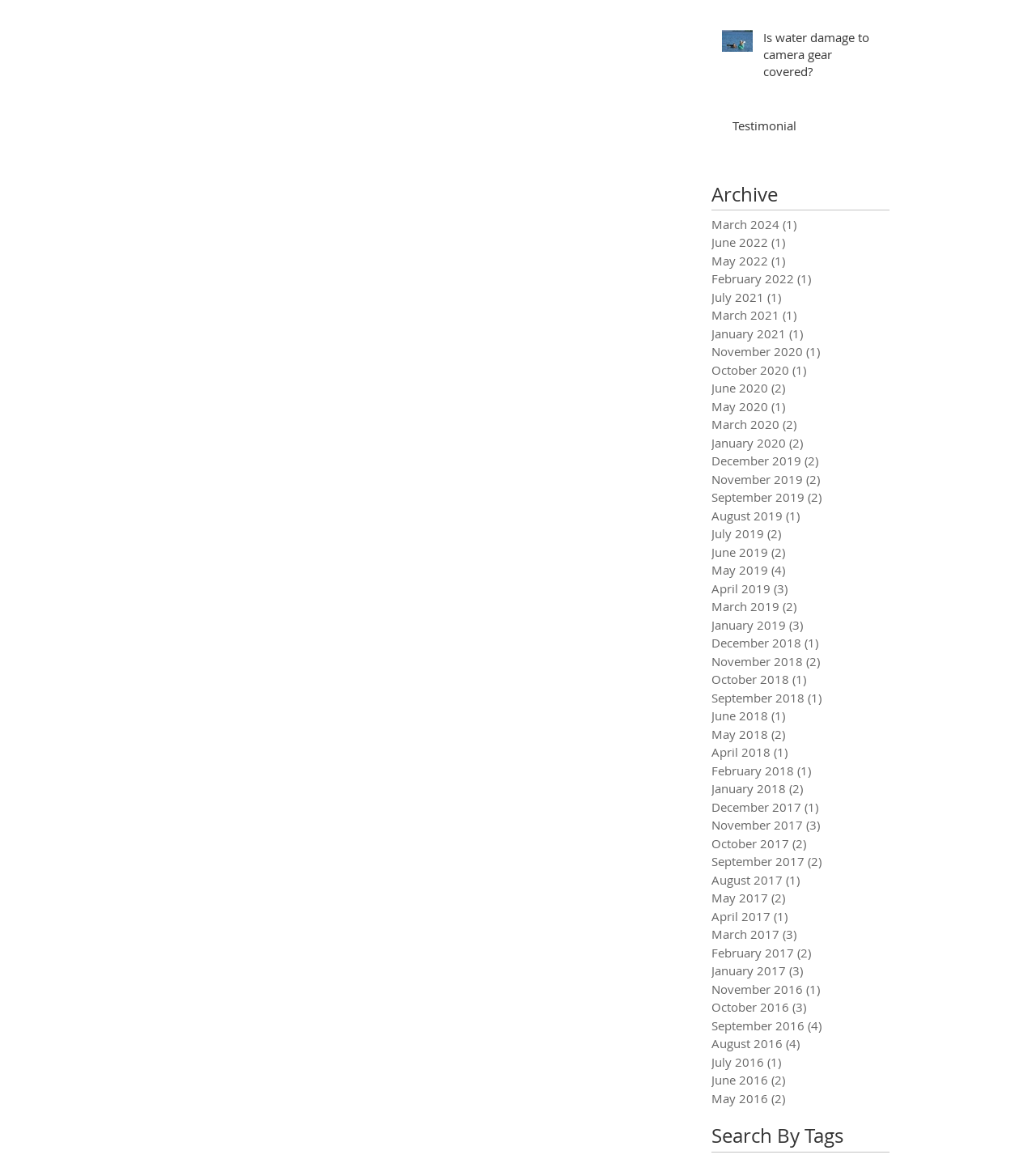Find the bounding box of the UI element described as follows: "December 2019 (2) 2 posts".

[0.687, 0.384, 0.851, 0.4]